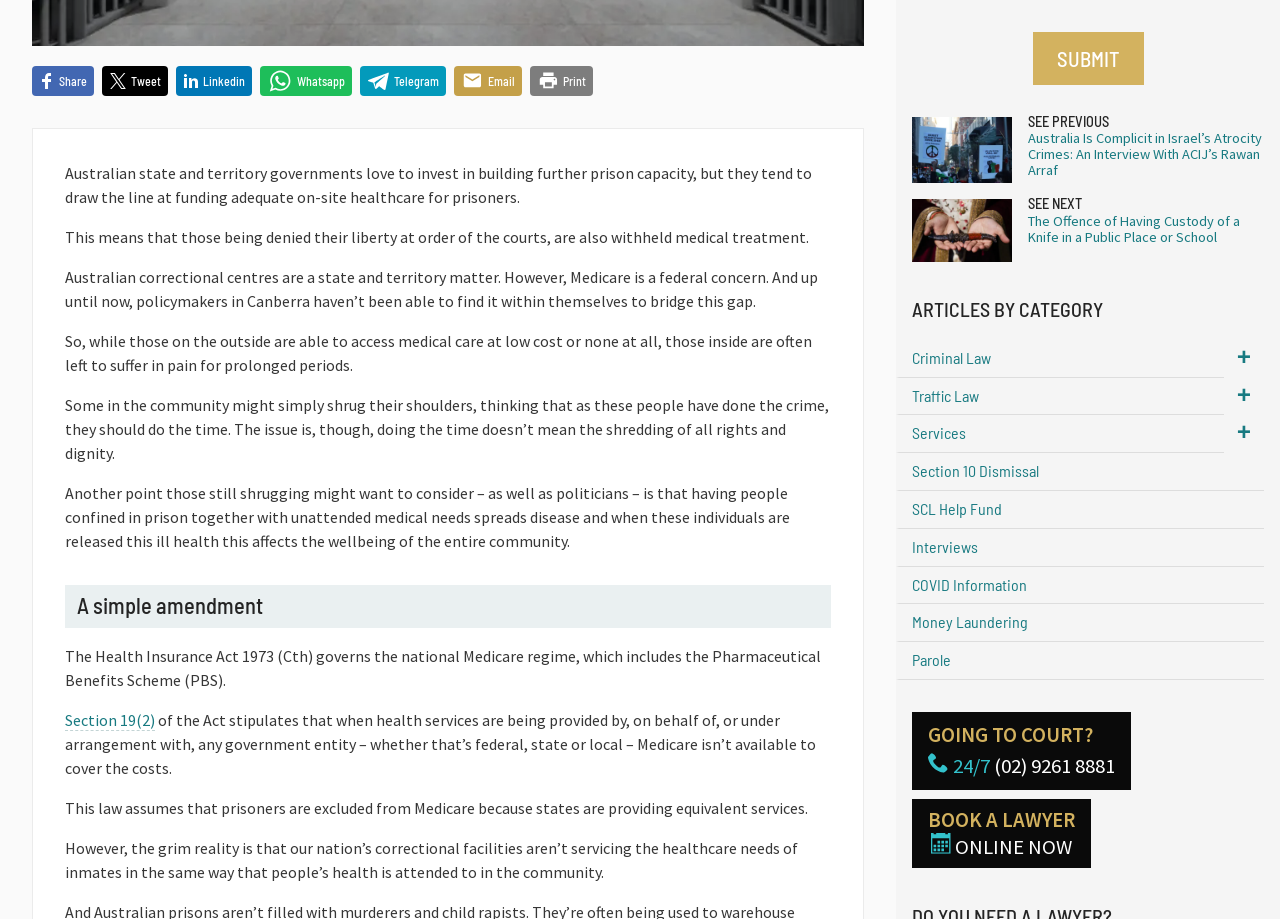Find the bounding box of the web element that fits this description: "Section 10 Dismissal (134)".

[0.7, 0.493, 0.988, 0.534]